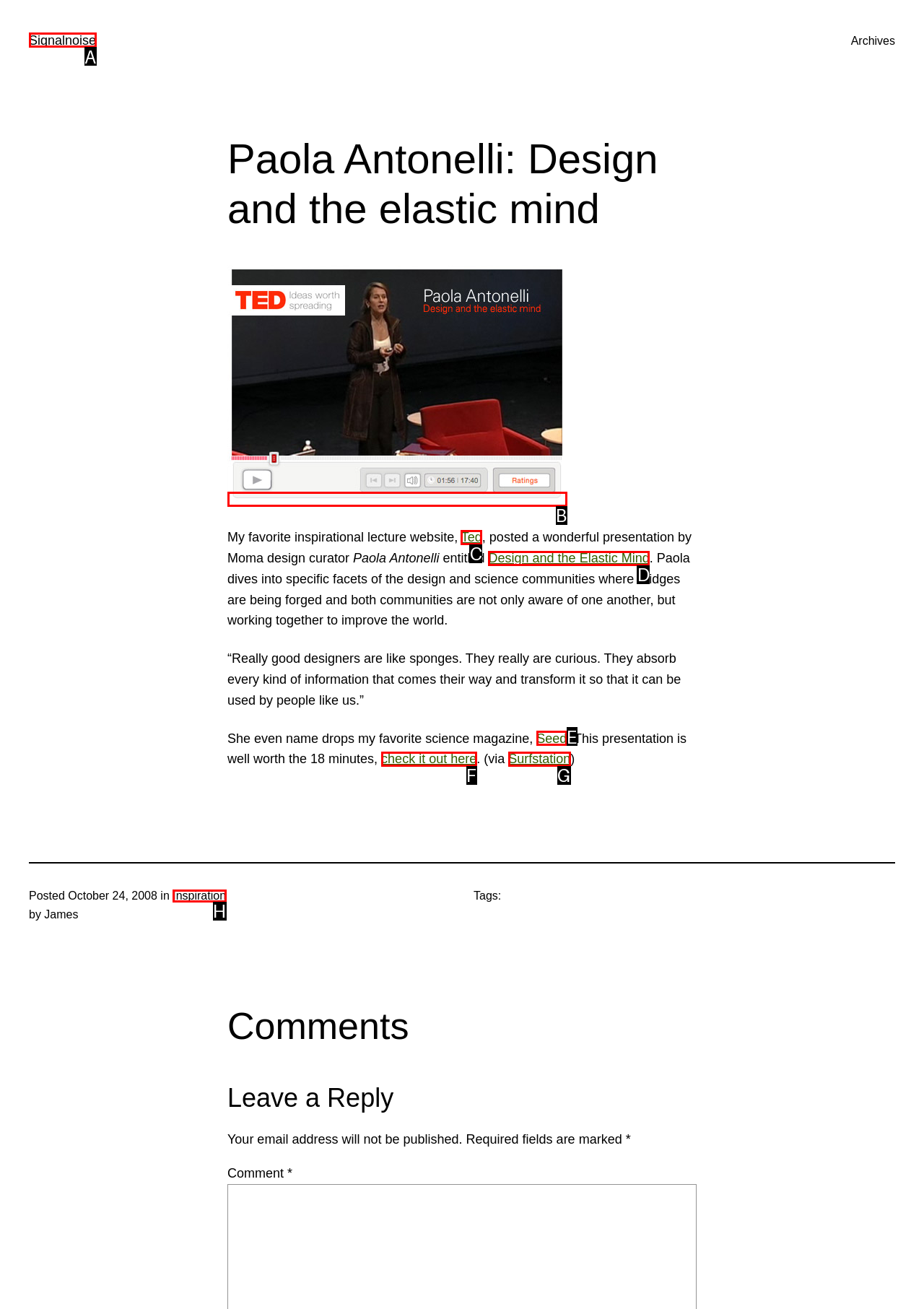Choose the UI element that best aligns with the description: check it out here
Respond with the letter of the chosen option directly.

F